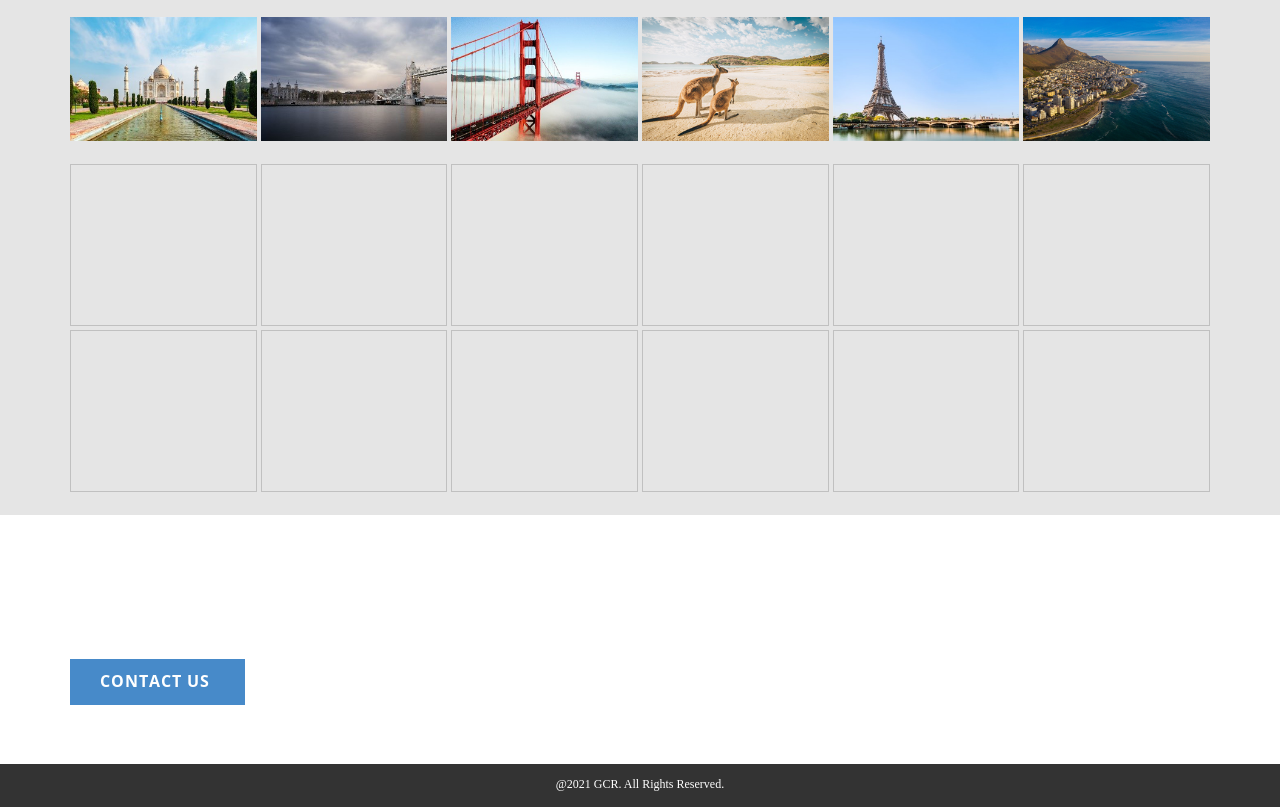What is the copyright information at the bottom?
Please answer the question with a single word or phrase, referencing the image.

@2021 GCR. All Rights Reserved.